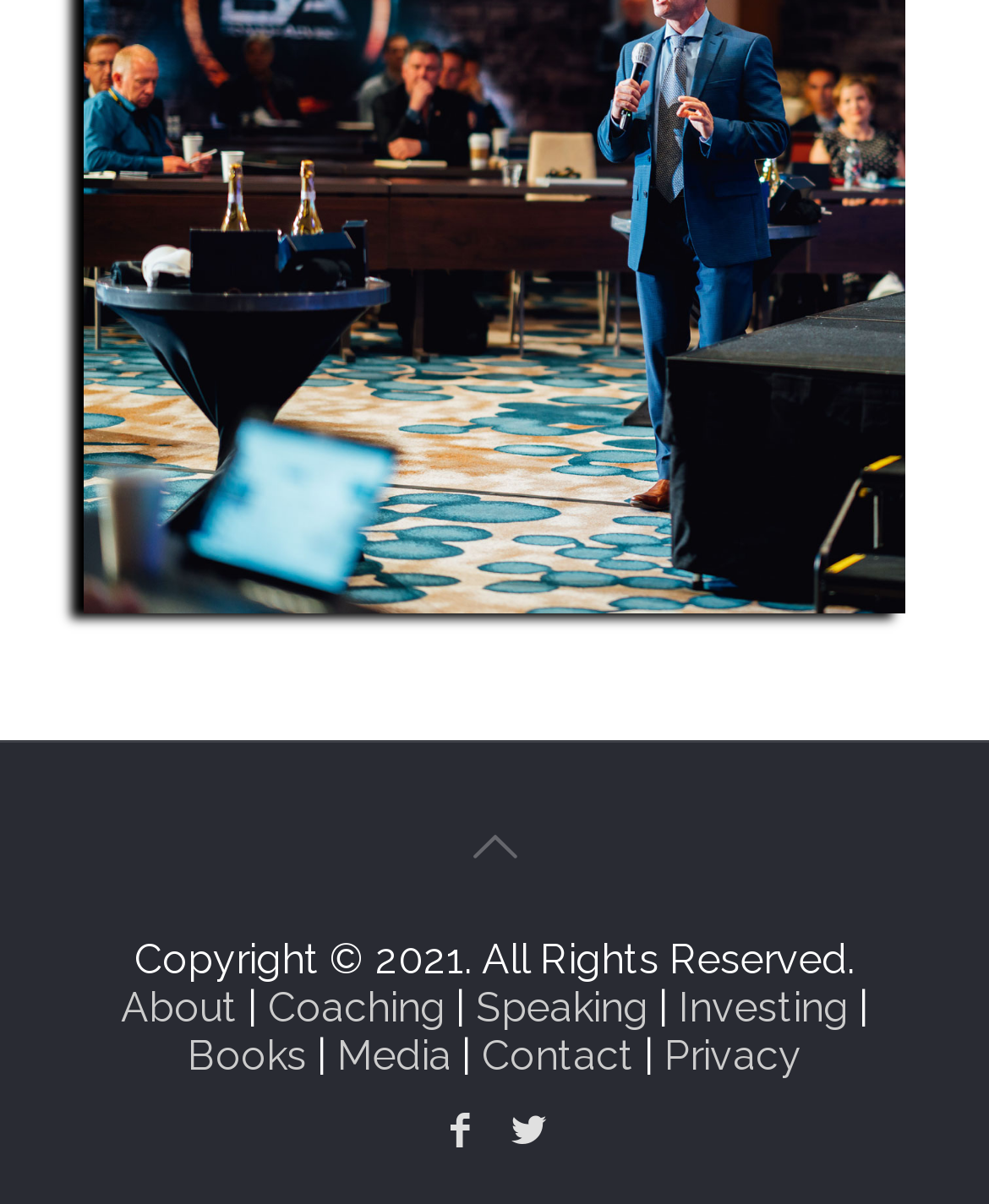How many social media links are there?
Could you answer the question in a detailed manner, providing as much information as possible?

I counted the number of social media links at the bottom of the webpage, and there are two links with icons  and , which are likely Facebook and Twitter links.